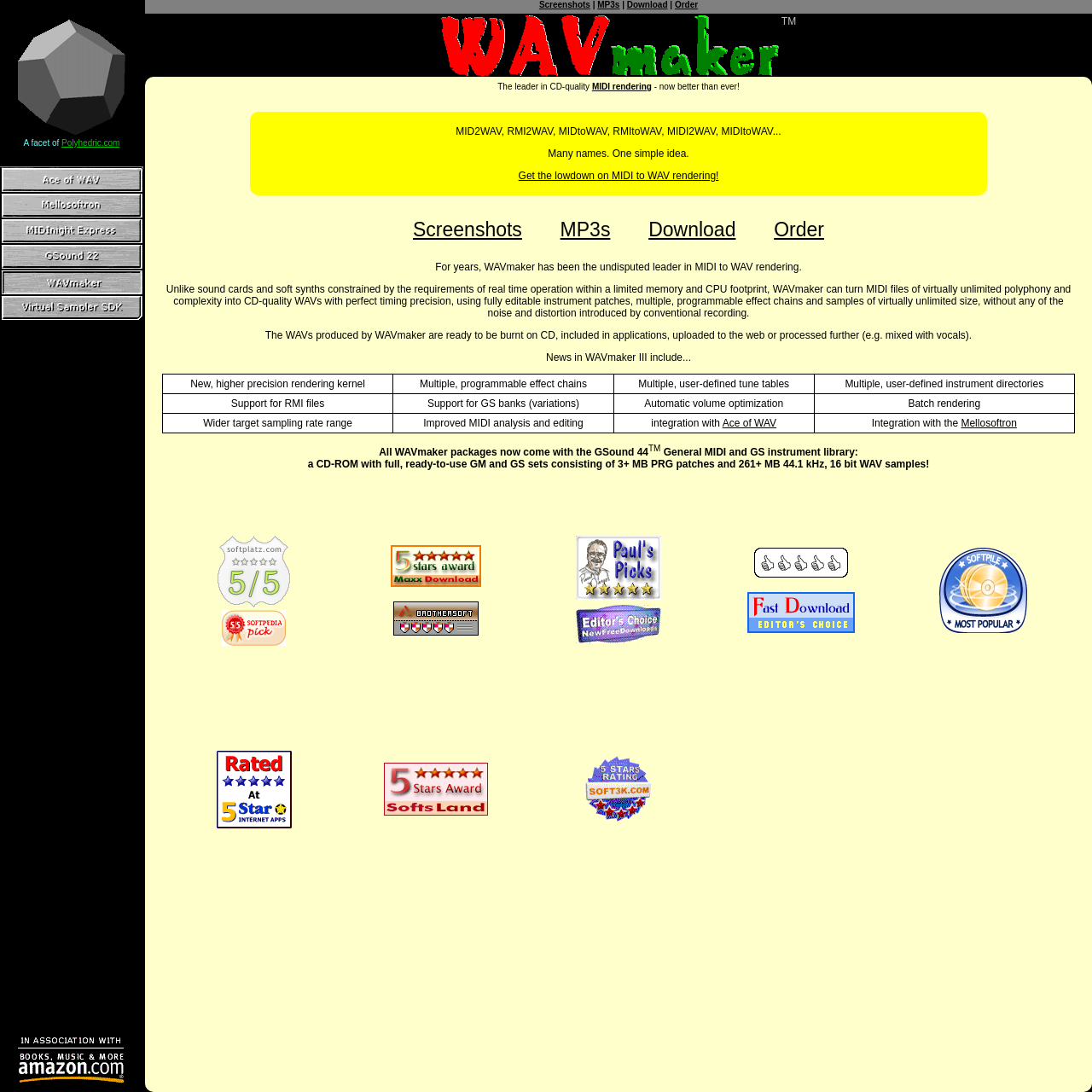Please locate the bounding box coordinates of the region I need to click to follow this instruction: "Click on the 'Download' link".

[0.574, 0.0, 0.611, 0.009]